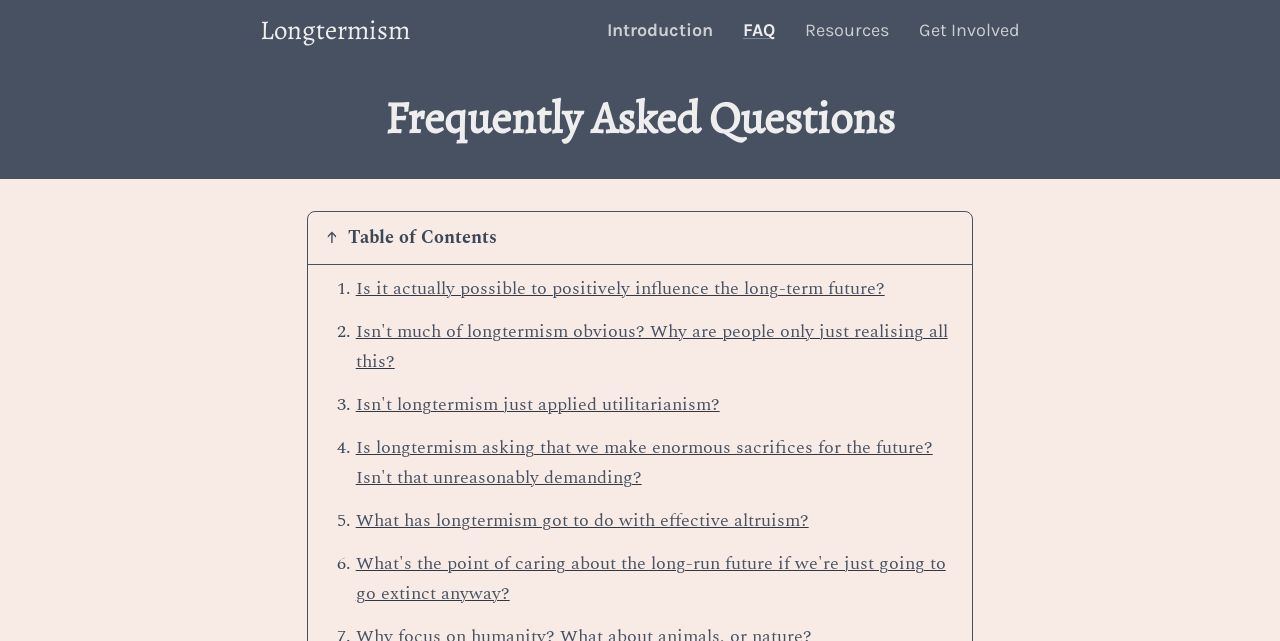Generate a thorough description of the webpage.

The webpage is about frequently asked questions related to longtermism. At the top, there are five links: "Longtermism", "Introduction", "FAQ", "Resources", and "Get Involved", which are evenly spaced and horizontally aligned.

Below these links, there is a heading that reads "Frequently Asked Questions". To the right of this heading, there is a disclosure triangle labeled "Table of Contents ↑", which is expanded.

Under the heading, there is a list of six questions, each preceded by a list marker (1., 2., 3., etc.). The questions are:

1. "Is it actually possible to positively influence the long-term future?"
2. "Isn't much of longtermism obvious? Why are people only just realising all this?"
3. "Isn't longtermism just applied utilitarianism?"
4. "Is longtermism asking that we make enormous sacrifices for the future? Isn't that unreasonably demanding?"
5. "What has longtermism got to do with effective altruism?"
6. "What's the point of caring about the long-run future if we're just going to go extinct anyway?"

Each question is a link, and they are stacked vertically, with the list markers aligned to the left.